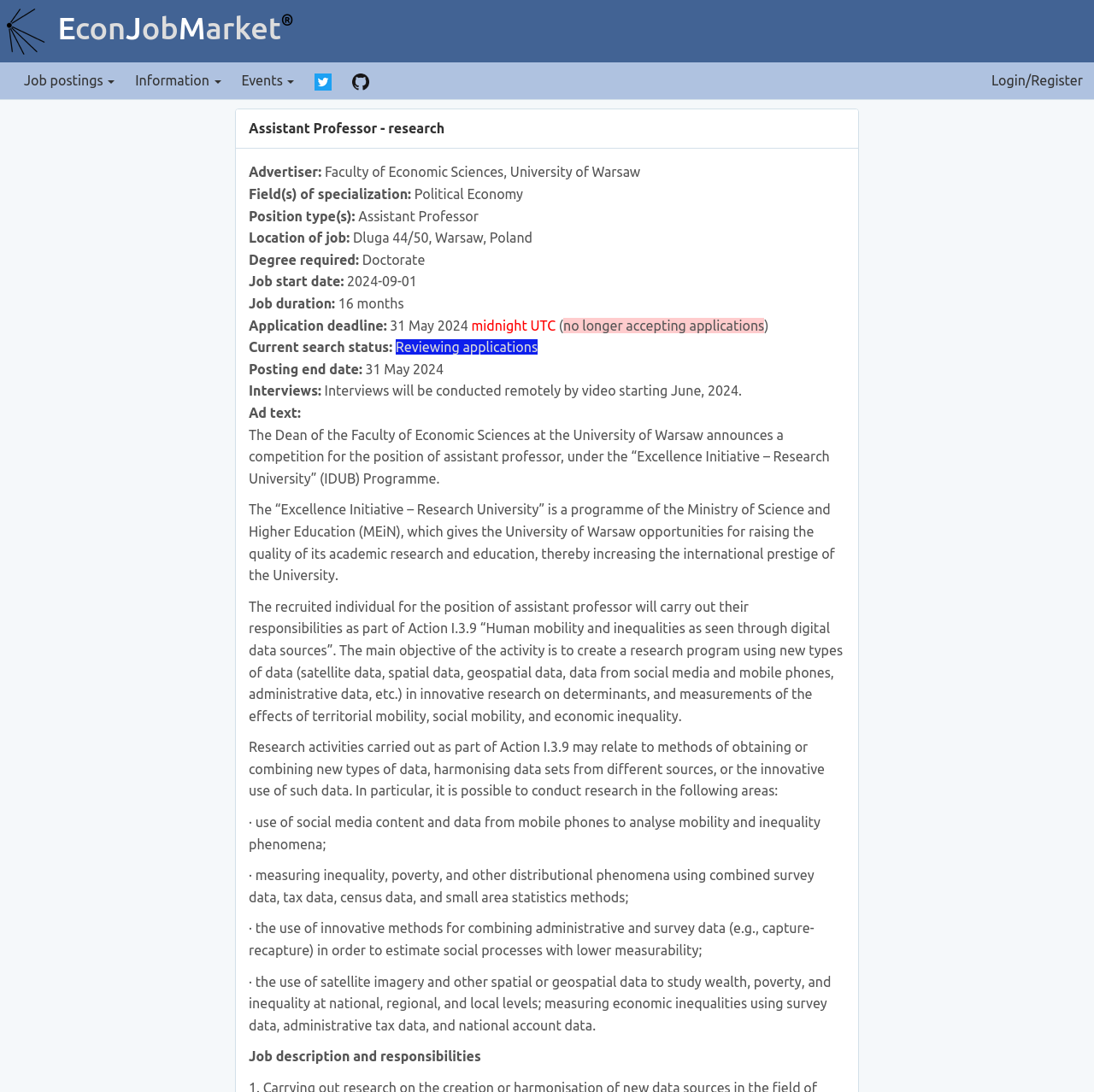Provide a thorough description of the webpage you see.

The webpage is titled "EJM - Econ Job Market" and features an EJM logo at the top left corner. Below the logo, there are three buttons: "Job postings", "Information", and "Events", which are aligned horizontally and take up about a quarter of the screen width. To the right of these buttons, there are two links: "Follow EconJobMarket on Twitter" and "EconJobMarket on GitHub", each accompanied by a small icon. On the top right corner, there is a "Login/Register" link.

The main content of the webpage is a job posting, which takes up most of the screen. The job title is "Assistant Professor - research" and is displayed prominently. Below the job title, there are several sections of information, including the advertiser, field of specialization, position type, location, degree required, job start date, job duration, application deadline, and current search status.

The job description is divided into several paragraphs, which provide detailed information about the position, including the research program, responsibilities, and requirements. The text is dense and academic in tone, suggesting that the job is for a research position in economics.

At the bottom of the job posting, there is a section titled "Ad text", which provides additional information about the position and the research program. This section is also divided into several paragraphs and includes specific details about the research activities and methods.